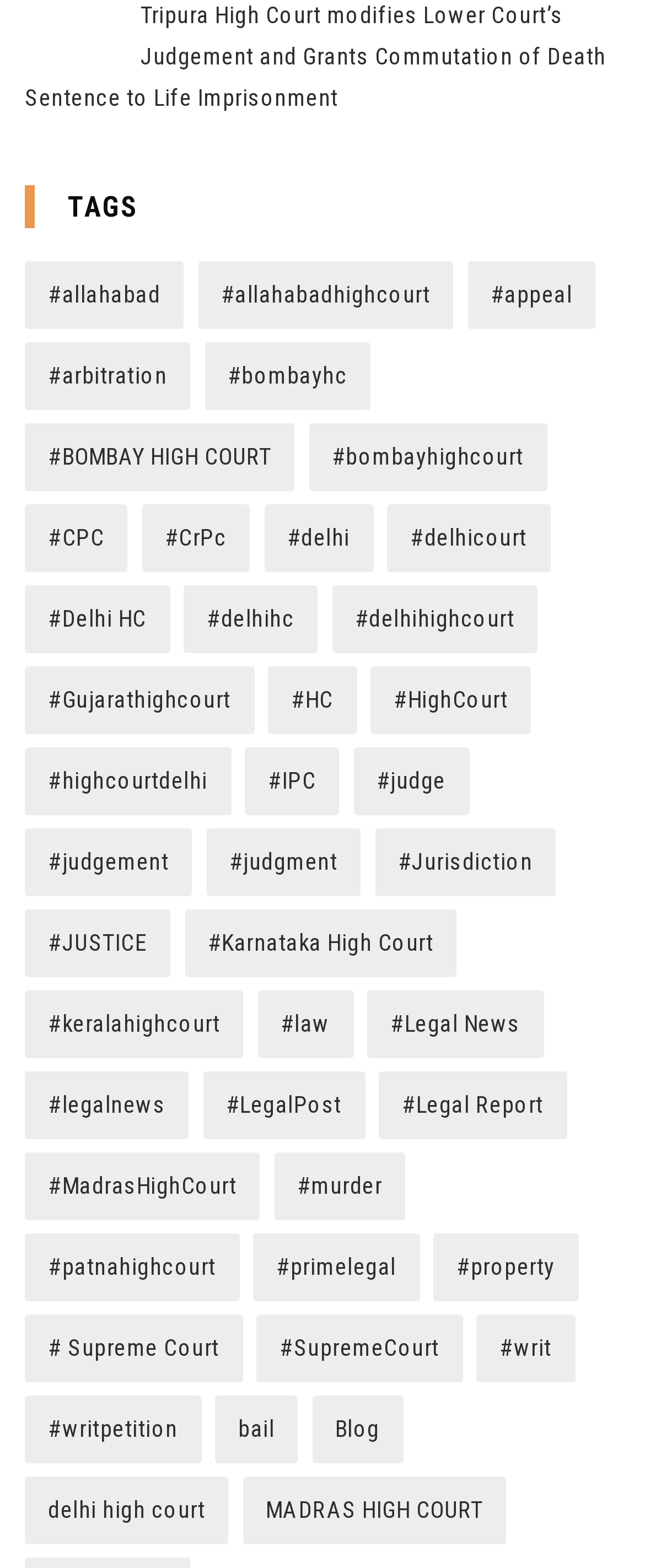Find the bounding box coordinates for the element that must be clicked to complete the instruction: "Read about Supreme Court". The coordinates should be four float numbers between 0 and 1, indicated as [left, top, right, bottom].

[0.397, 0.838, 0.717, 0.881]